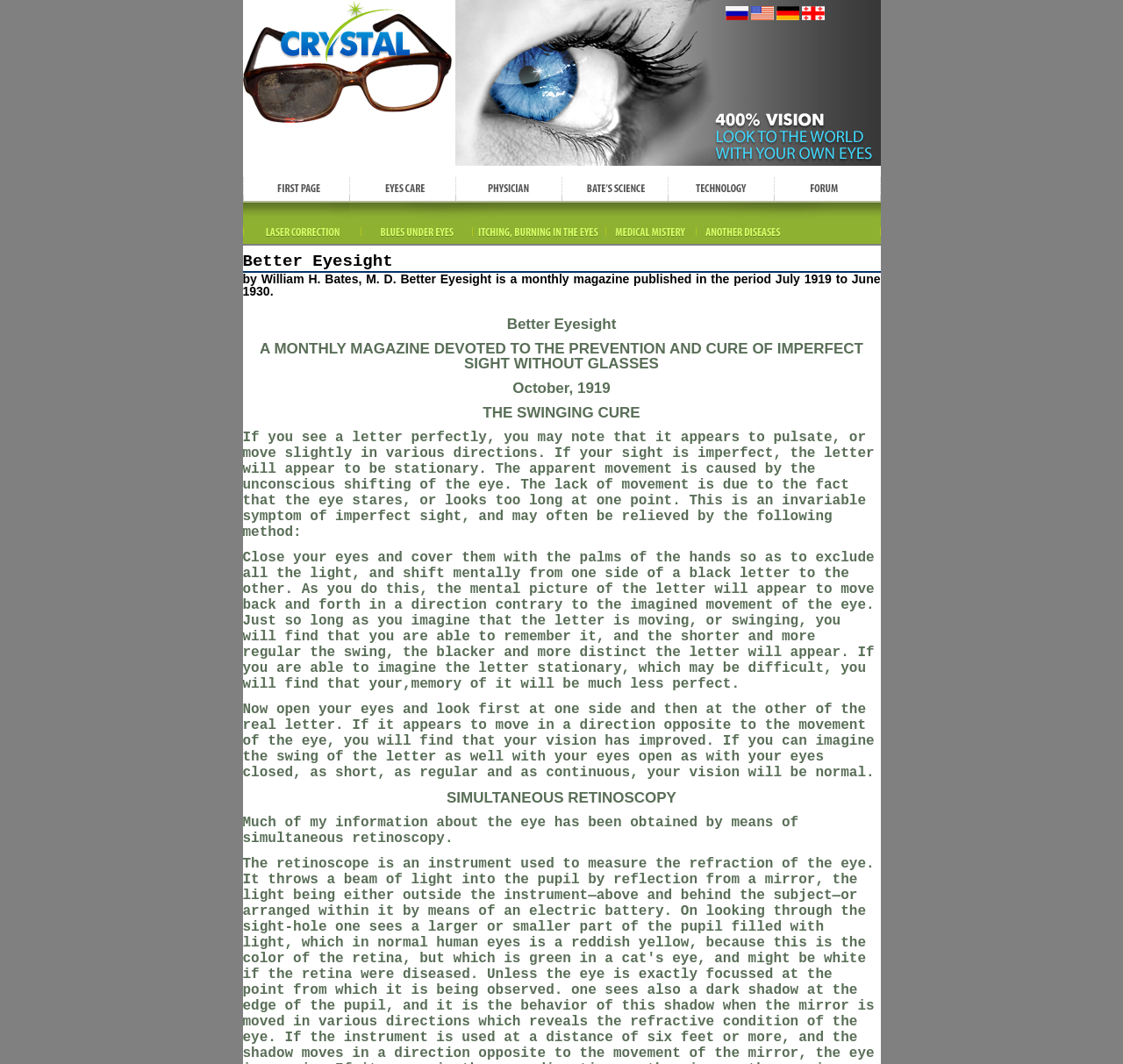What is the date of the magazine issue?
Please provide a single word or phrase answer based on the image.

October, 1919